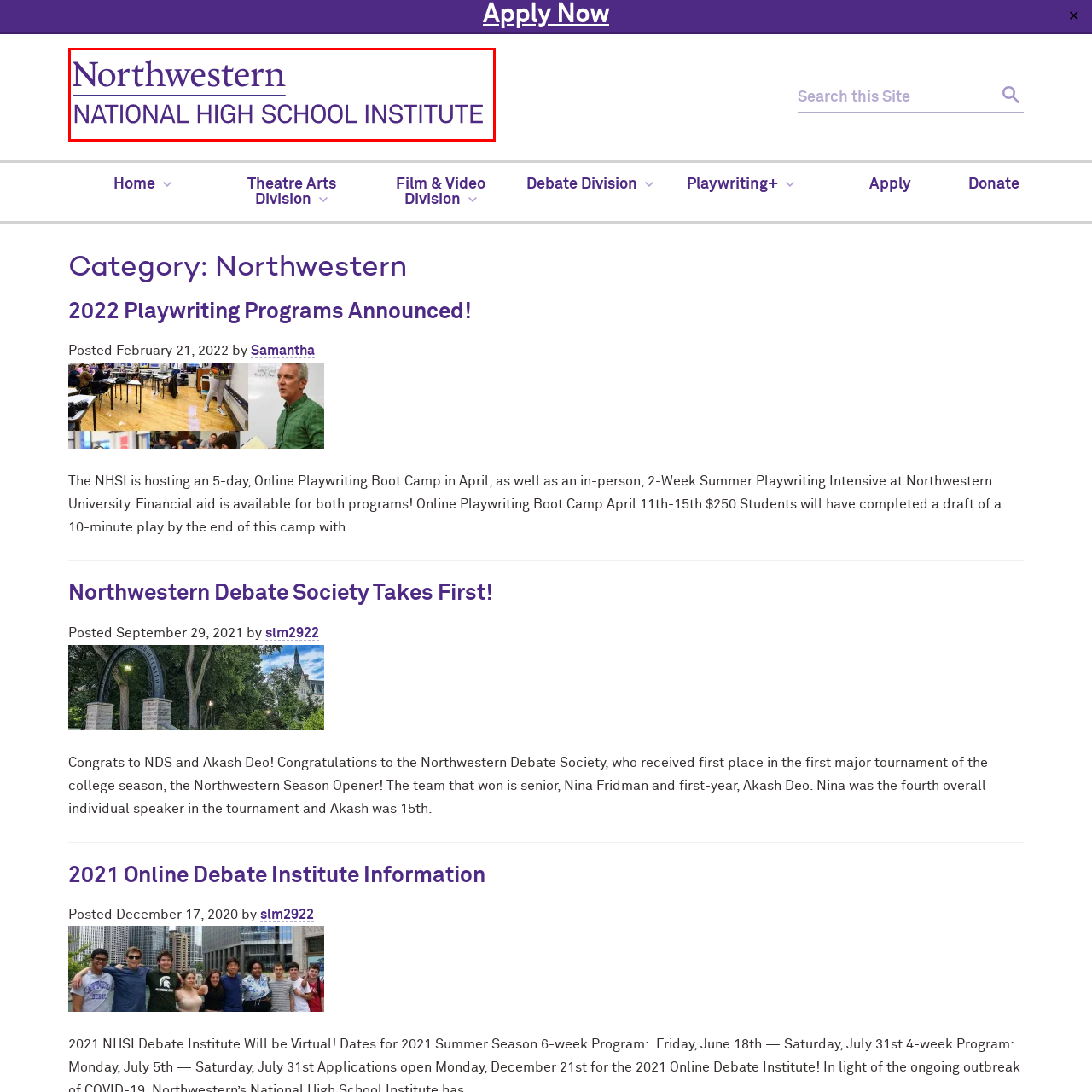Give a detailed narrative of the image enclosed by the red box.

The image prominently features the title "Northwestern NATIONAL HIGH SCHOOL INSTITUTE" displayed in a bold, elegant font. The text is rendered in a deep purple hue, emphasizing the institution's branding and identity. This header serves as a central point of focus for visitors to the Northwestern National High School Institute's webpage, inviting further engagement and exploration into the programs and offerings available for high school students interested in various disciplines. The design conveys a sense of professionalism and academic rigor, reflecting the institute's commitment to excellence in education.